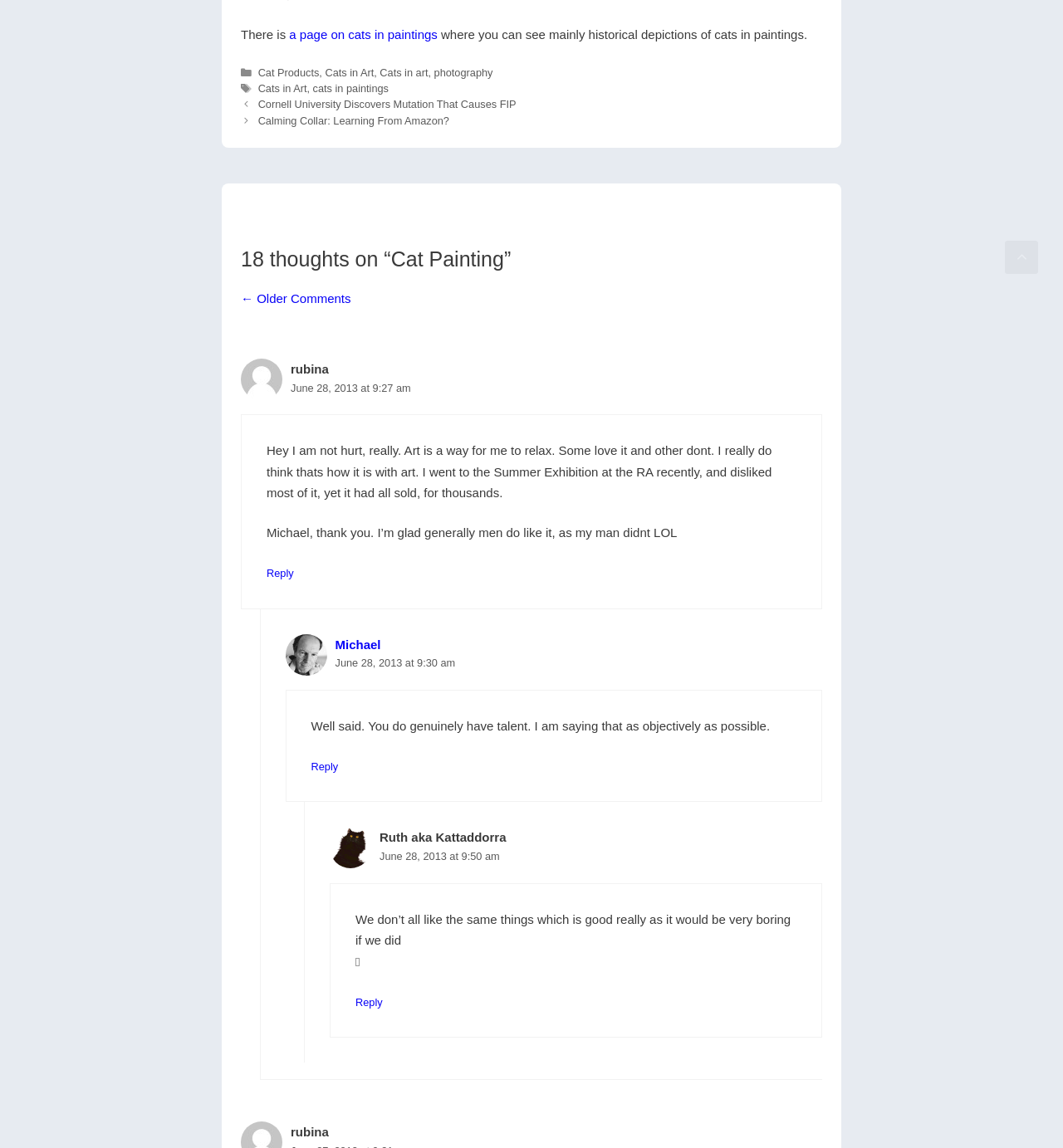Determine the bounding box coordinates of the clickable element to complete this instruction: "View comments on the 'Cat Painting' post". Provide the coordinates in the format of four float numbers between 0 and 1, [left, top, right, bottom].

[0.227, 0.215, 0.773, 0.236]